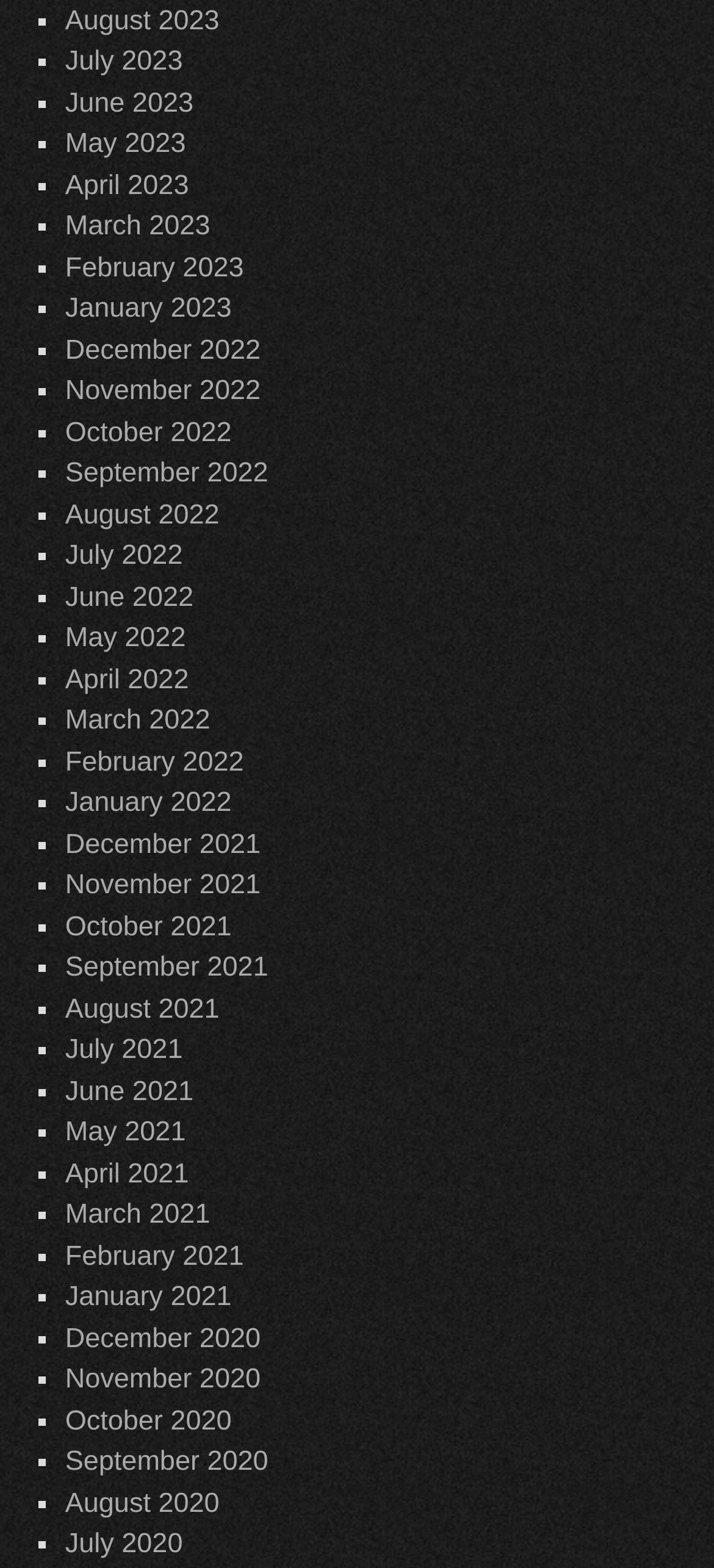What is the earliest month listed?
Using the image, answer in one word or phrase.

December 2020